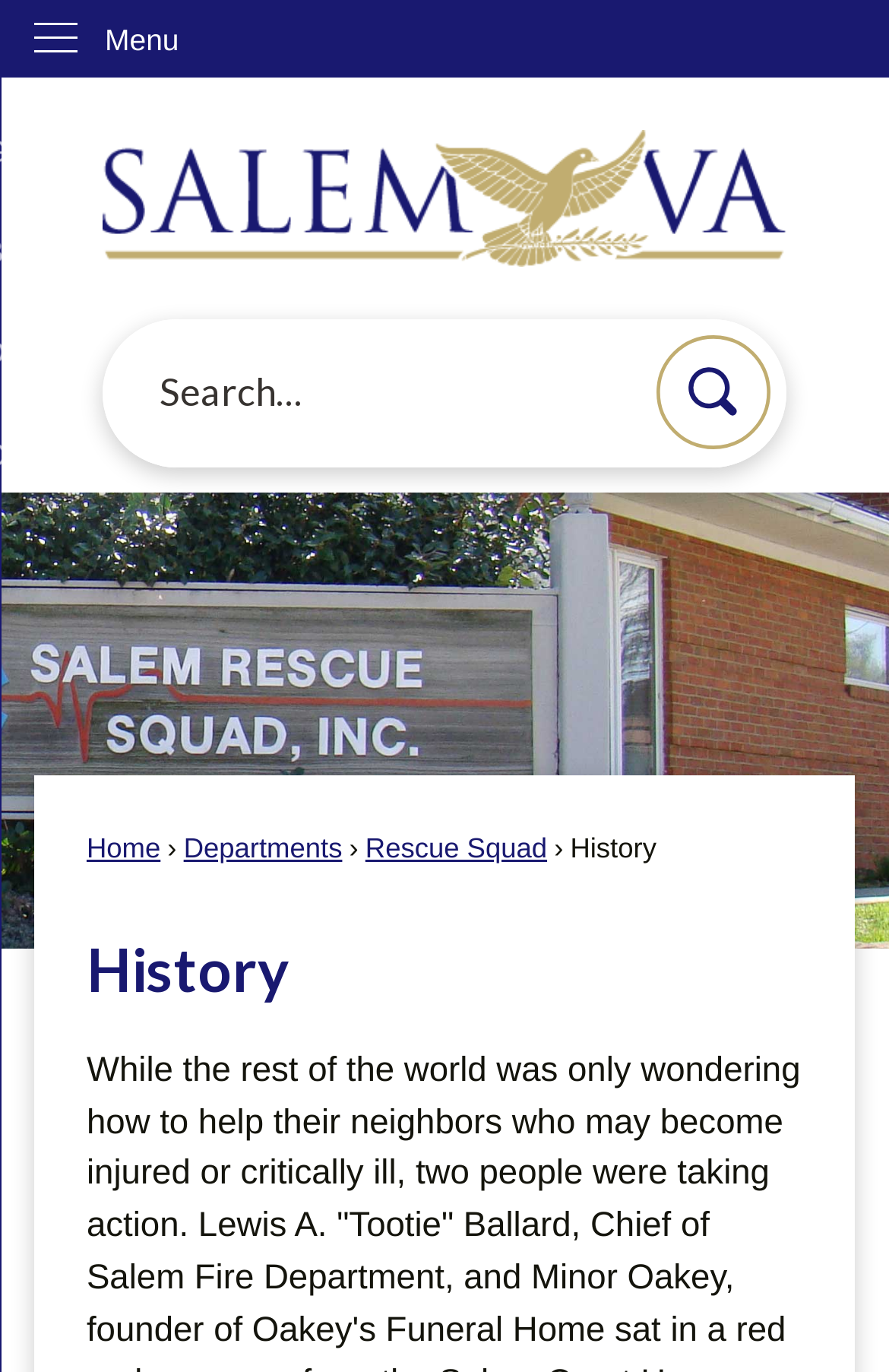Describe all the key features of the webpage in detail.

The webpage is about the history of Salem's Rescue Squad. At the top left corner, there is a link to "Skip to Main Content". Next to it, there is a vertical menu with the label "Menu". Below the menu, there is a link to the "Home Page" accompanied by an image. 

On the top right side, there is a search region with a text box and a search button, which also has an image. The search button is positioned to the right of the text box. 

Below the search region, there are four navigation links: "Home", "Departments", "Rescue Squad", and a static text "History". The "History" link is highlighted, indicating that it is the current page. 

Further down, there is a heading that reads "History", which spans across most of the page width.